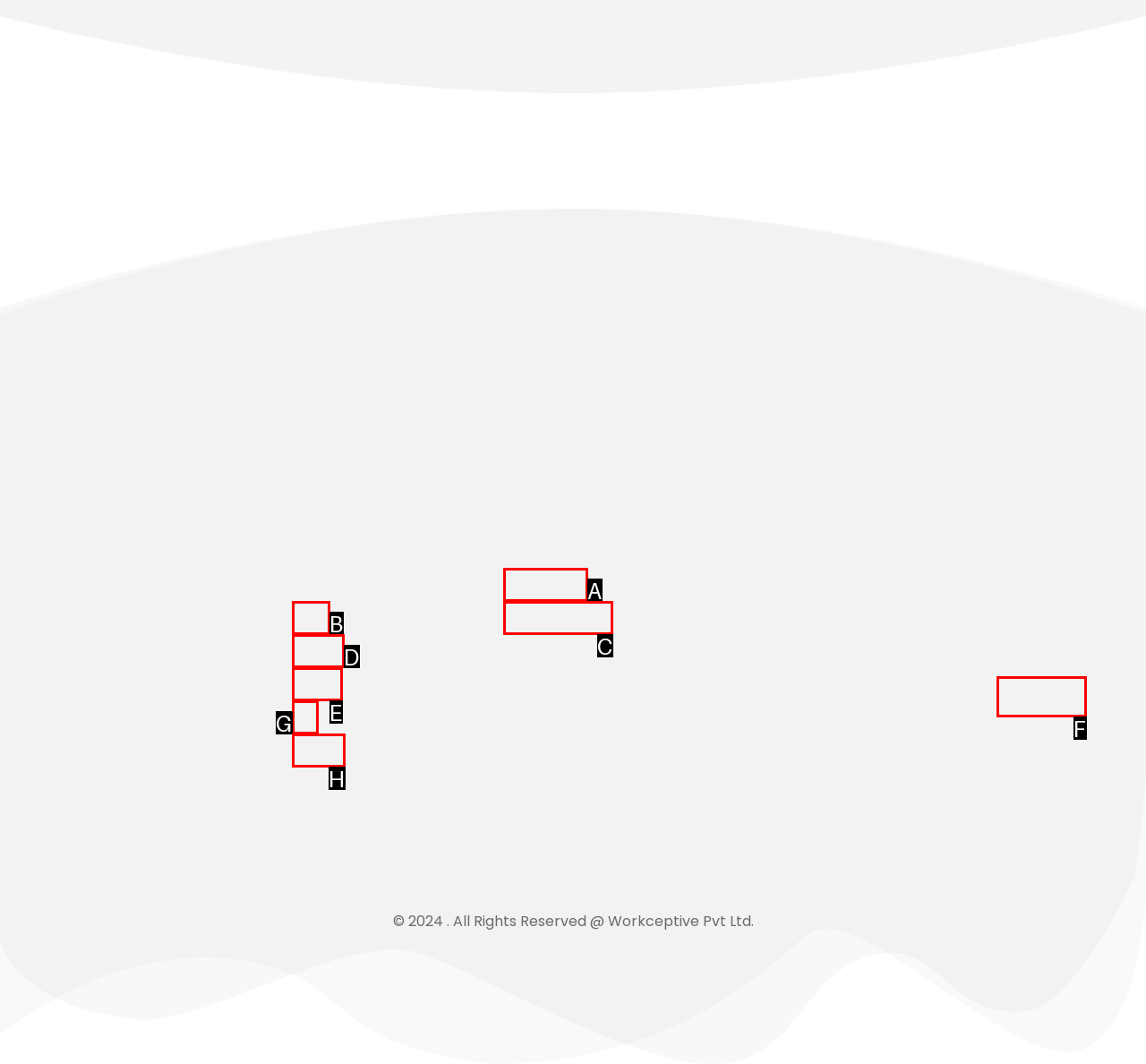Determine which HTML element should be clicked for this task: Click on Sign up
Provide the option's letter from the available choices.

F